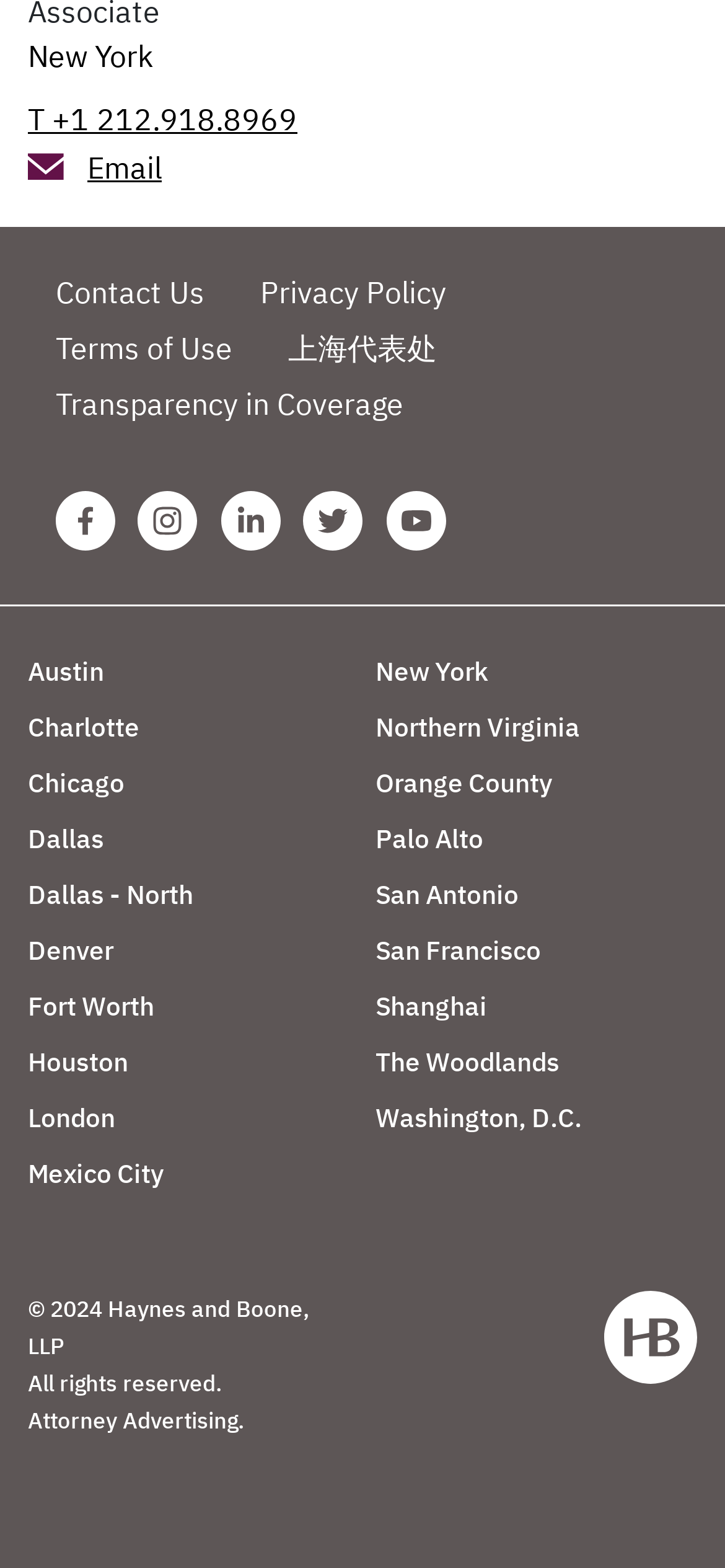Please provide the bounding box coordinates for the UI element as described: "Dallas". The coordinates must be four floats between 0 and 1, represented as [left, top, right, bottom].

[0.038, 0.524, 0.144, 0.545]